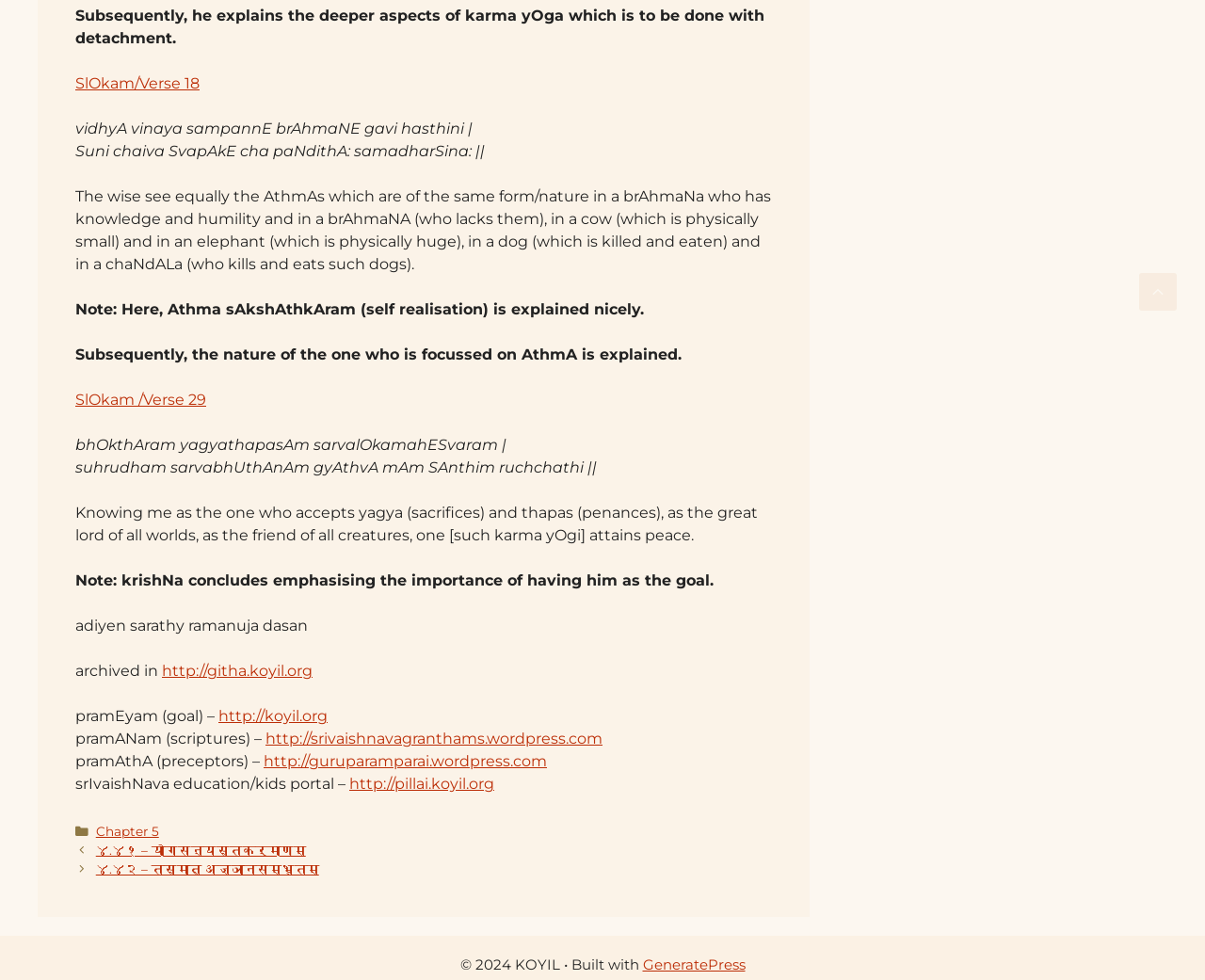Bounding box coordinates should be provided in the format (top-left x, top-left y, bottom-right x, bottom-right y) with all values between 0 and 1. Identify the bounding box for this UI element: ४.४२ – तस्मात् अज्ञानसम्भूतम्

[0.079, 0.879, 0.265, 0.895]